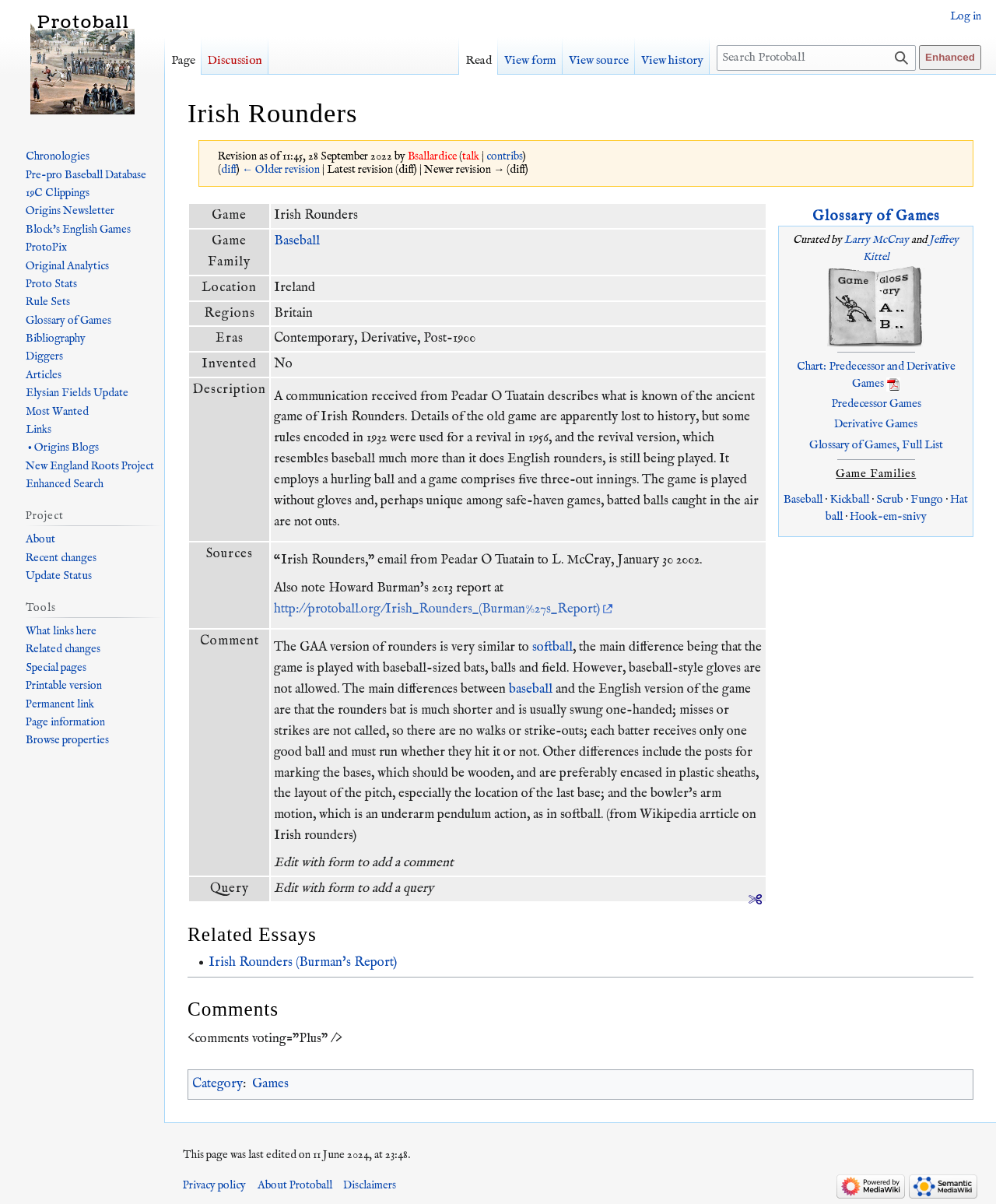What is the location where Irish Rounders is played?
Deliver a detailed and extensive answer to the question.

In the table on the webpage, there is a row with 'Location' as 'Ireland', which suggests that Irish Rounders is played in Ireland.